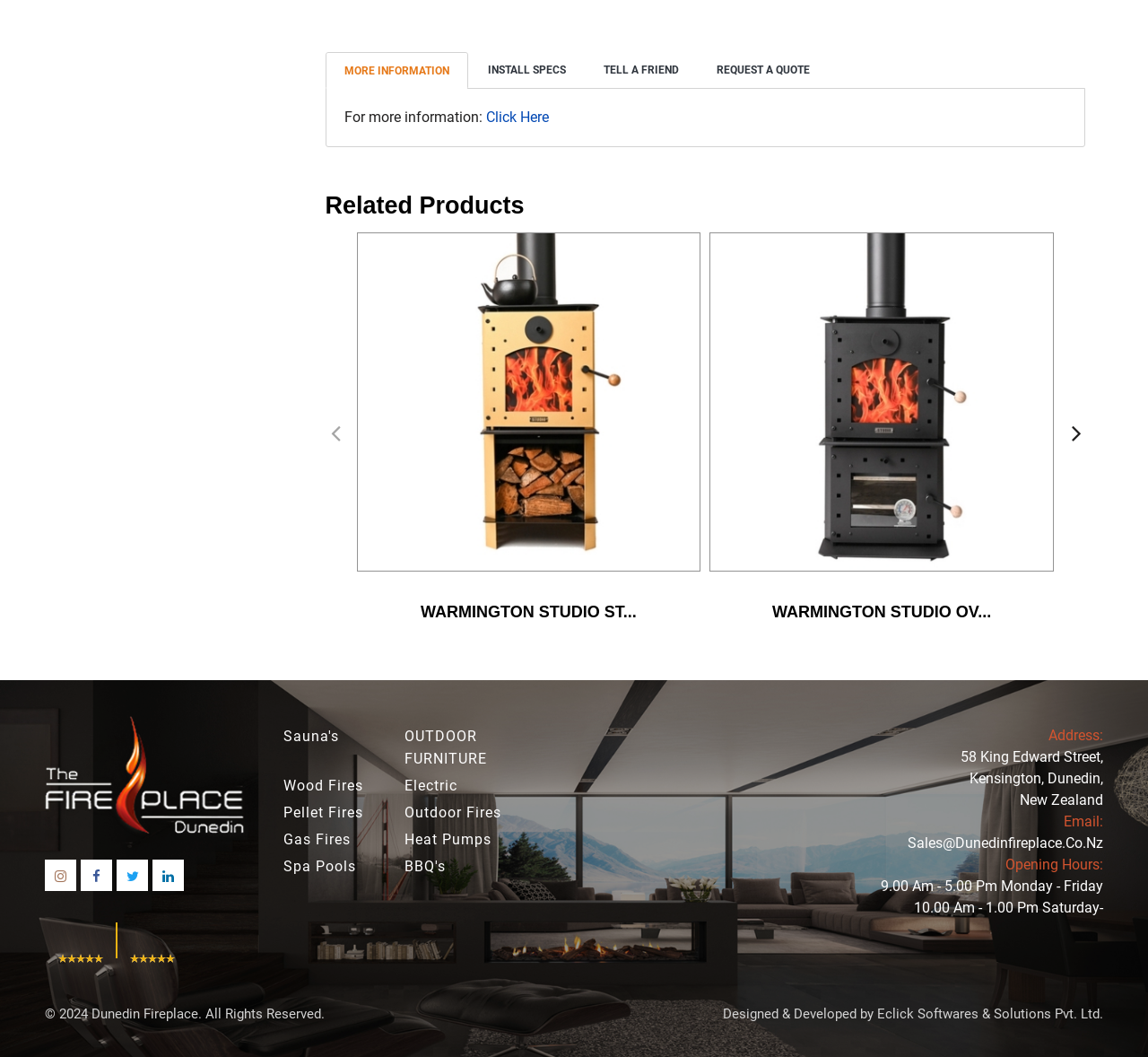What is the location of the company?
Provide a detailed answer to the question, using the image to inform your response.

I found the location of the company by looking at the address section, where it is mentioned as '58 King Edward Street, Kensington, Dunedin, New Zealand'.